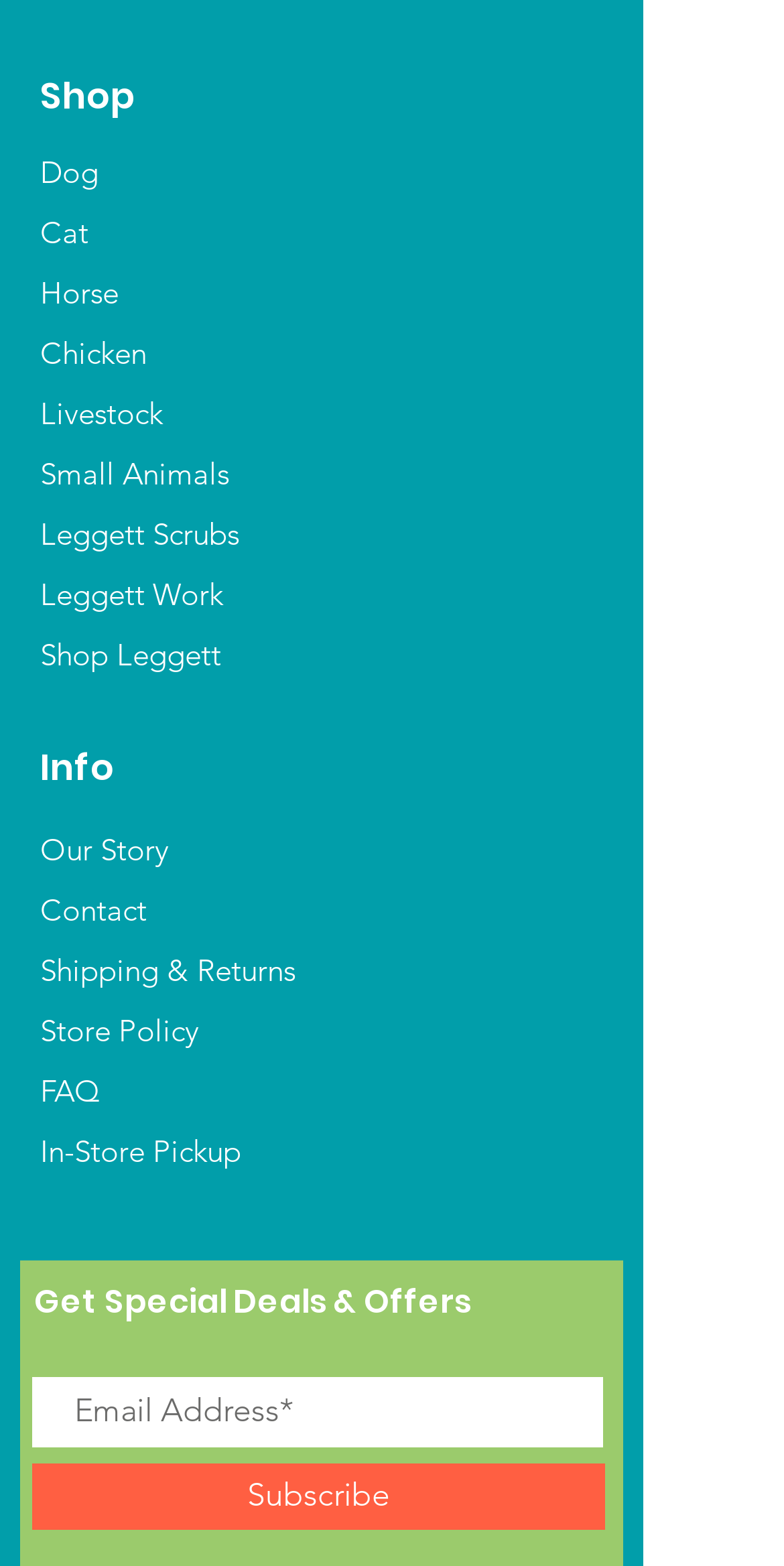How many categories of products are listed in the shop section?
Give a single word or phrase answer based on the content of the image.

8